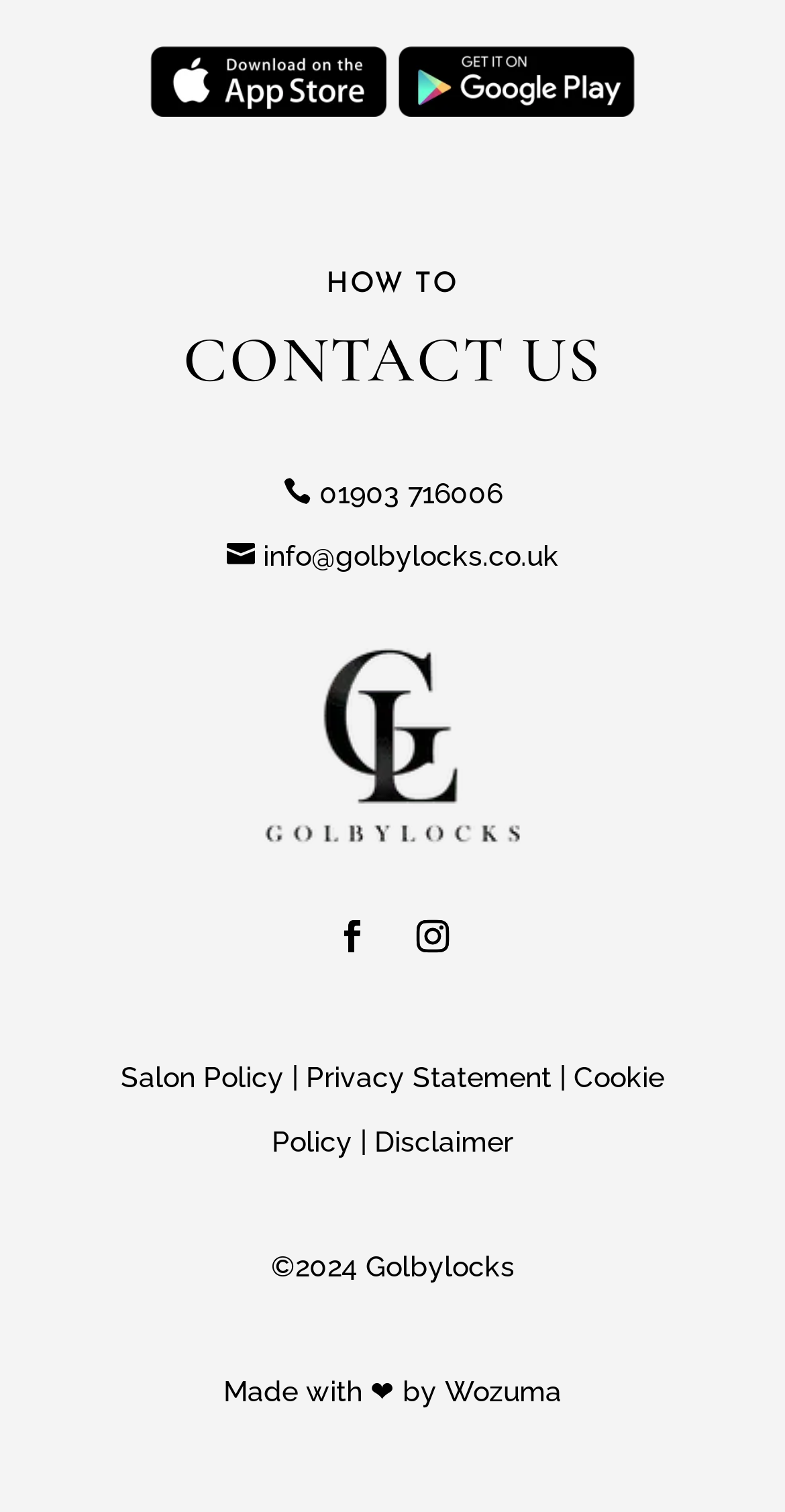Where can I download the Golbylocks app?
Based on the screenshot, provide a one-word or short-phrase response.

App Store and Google Play